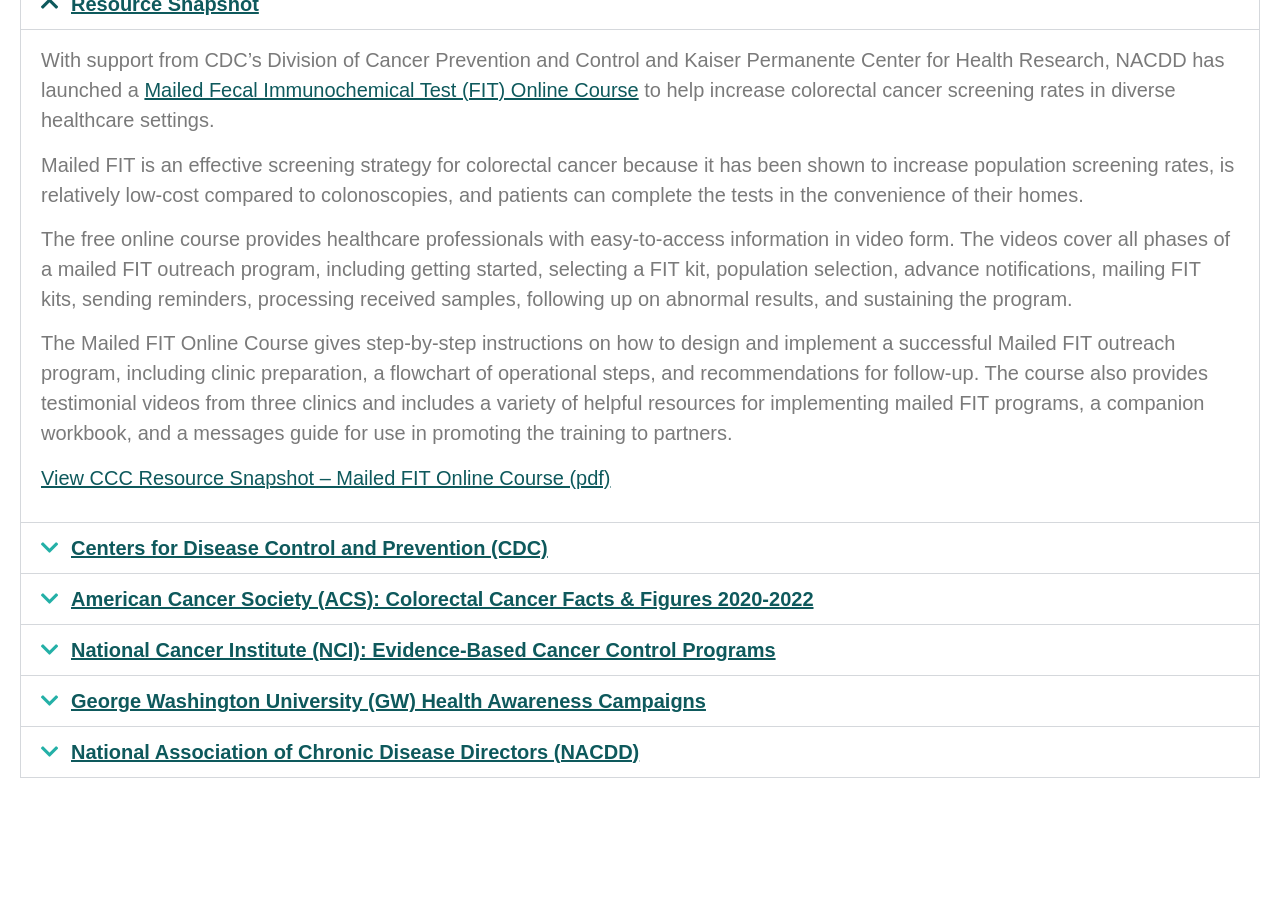Using the details from the image, please elaborate on the following question: Who are the supporters of the Mailed FIT online course?

The webpage mentions that the Mailed FIT online course is supported by CDC's Division of Cancer Prevention and Control and Kaiser Permanente Center for Health Research, indicating that these organizations are involved in promoting the course.